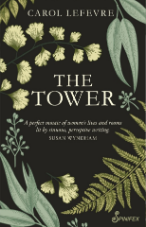Give a detailed account of everything present in the image.

The image features the book cover of "The Tower" by Carol Lefevre, characterized by a striking design that showcases intricate botanical illustrations in shades of green and gold against a dark background. The title "THE TOWER" is prominently displayed at the center in an elegant font, enhancing the overall aesthetic of the cover. Additionally, a quote from Susan Wyndham is included, stating, "A perfect source of ancient lives and names lit by vivid, perspective writing," further contextualizing the literary essence of the work. The design not only captures the themes of nature and depth but also invites readers to explore the narrative woven within its pages.